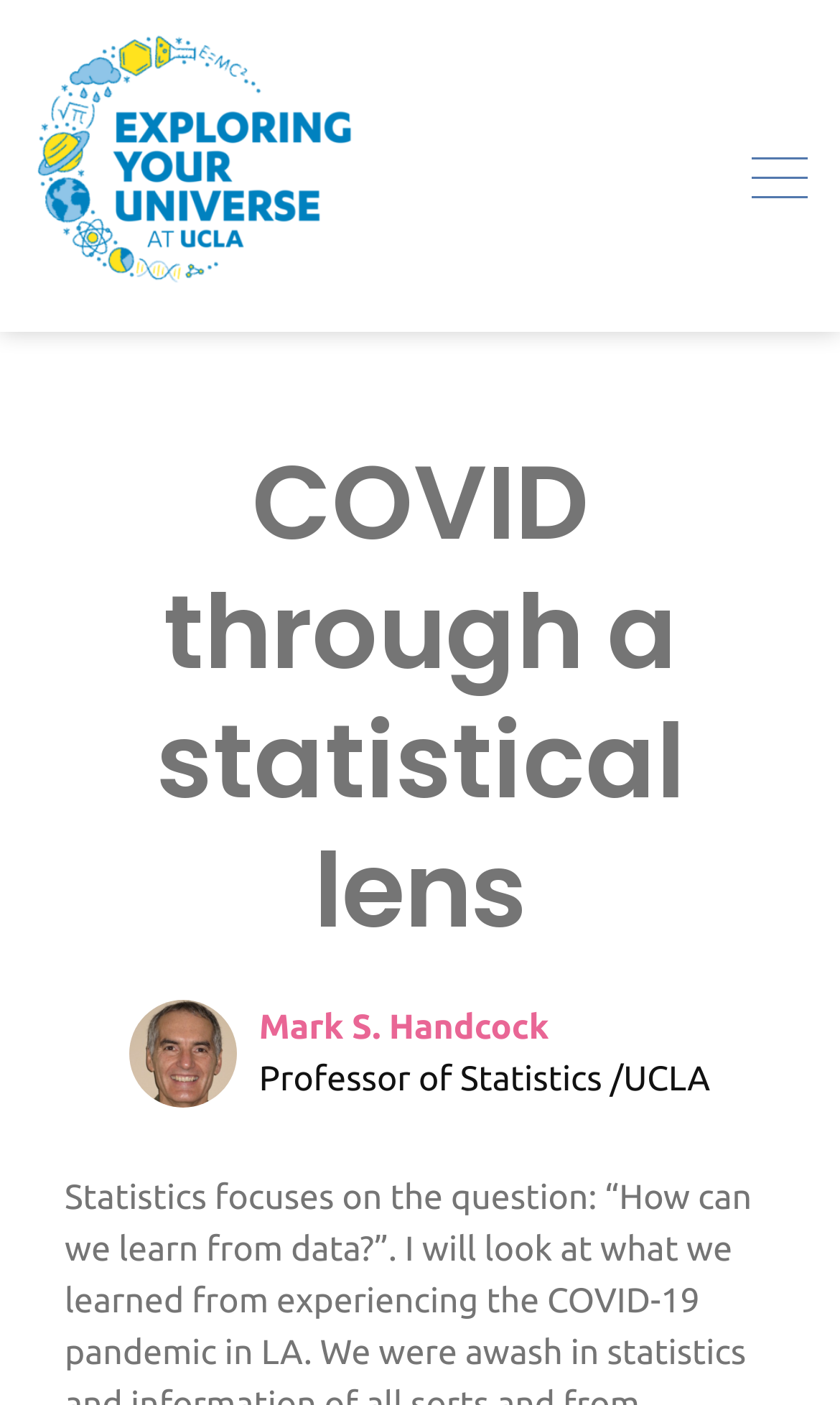What is the name of the professor?
Please utilize the information in the image to give a detailed response to the question.

The answer can be found by looking at the link element with the text 'Mark S. Handcock' which is located below the image element with no OCR text. This link element is likely to be a reference to the professor's name.